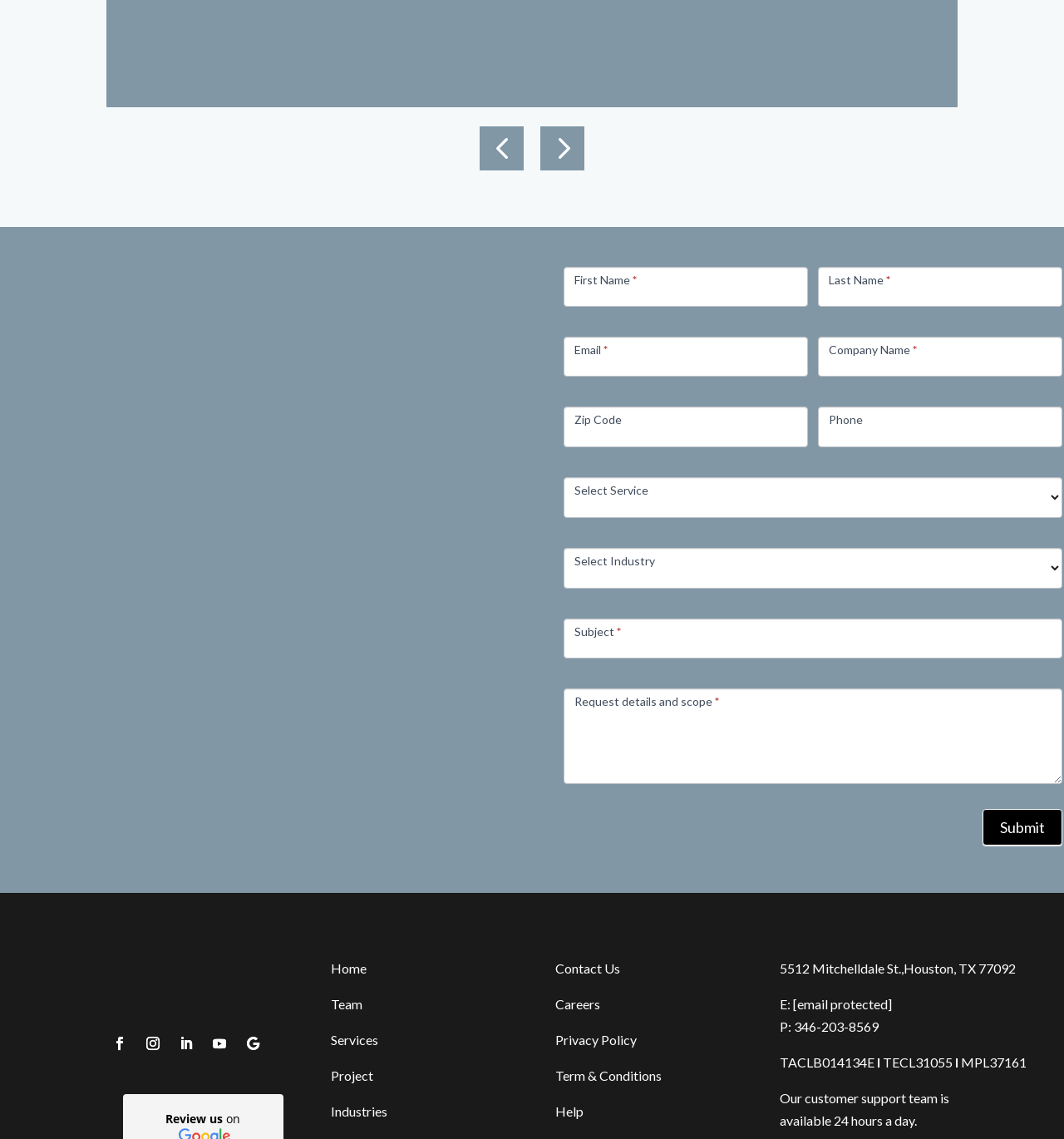Determine the bounding box coordinates of the region I should click to achieve the following instruction: "Go to contact us". Ensure the bounding box coordinates are four float numbers between 0 and 1, i.e., [left, top, right, bottom].

[0.522, 0.843, 0.583, 0.857]